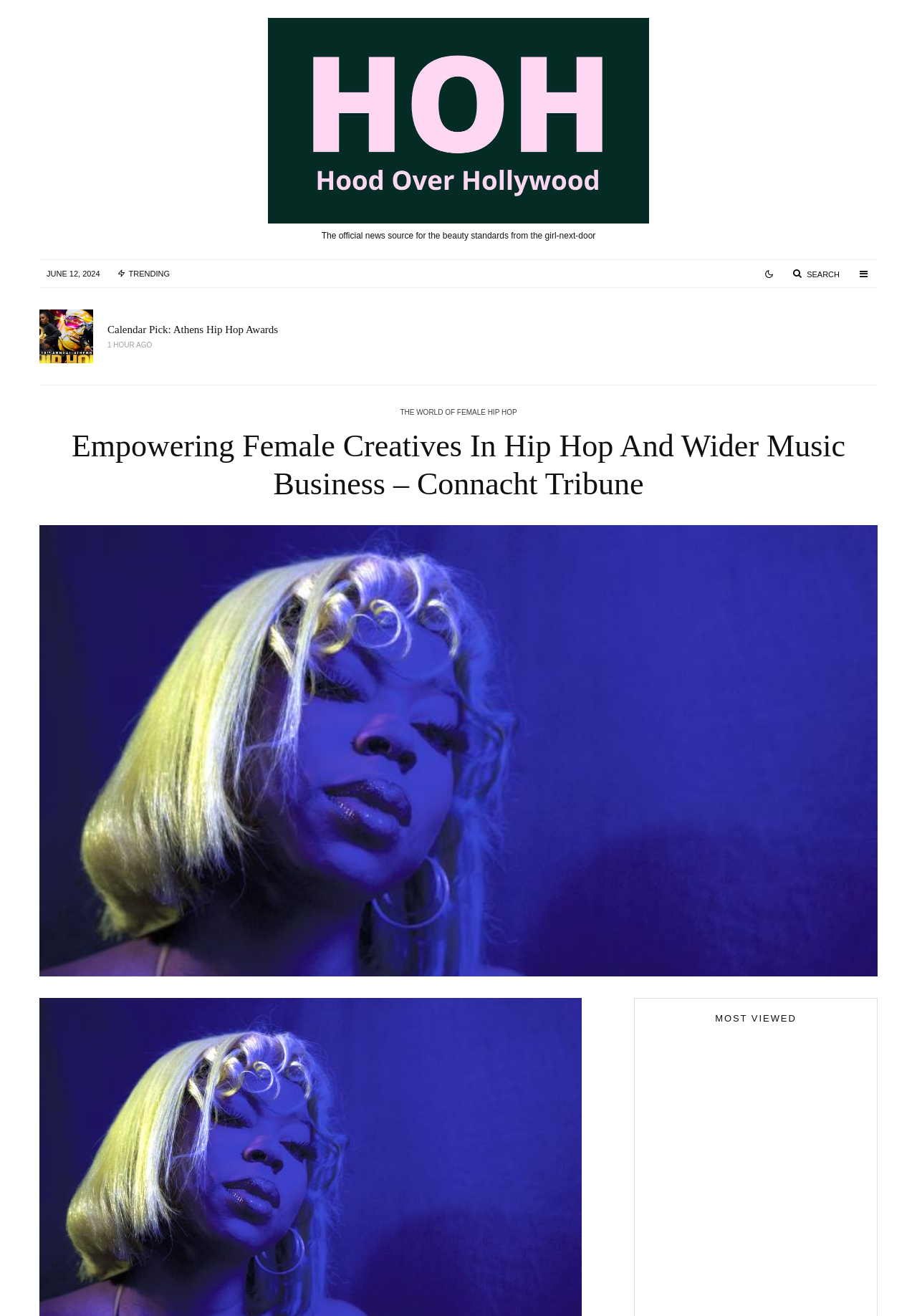Use a single word or phrase to answer the following:
What is the category of the article 'Texas Rapper Enchanting On Life Support'?

Hip Hop